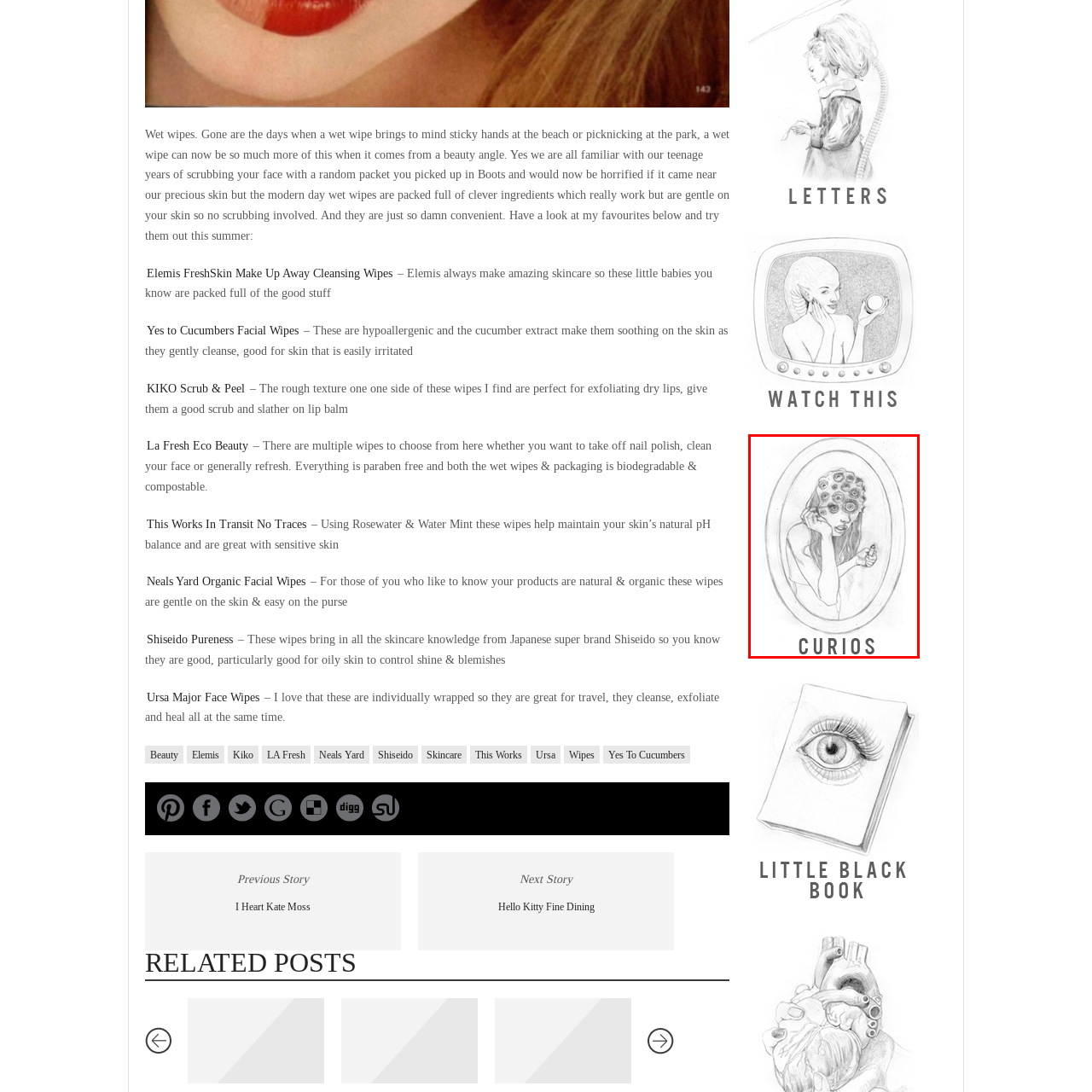Pay attention to the section outlined in red, What is the shape of the frame? 
Reply with a single word or phrase.

Oval